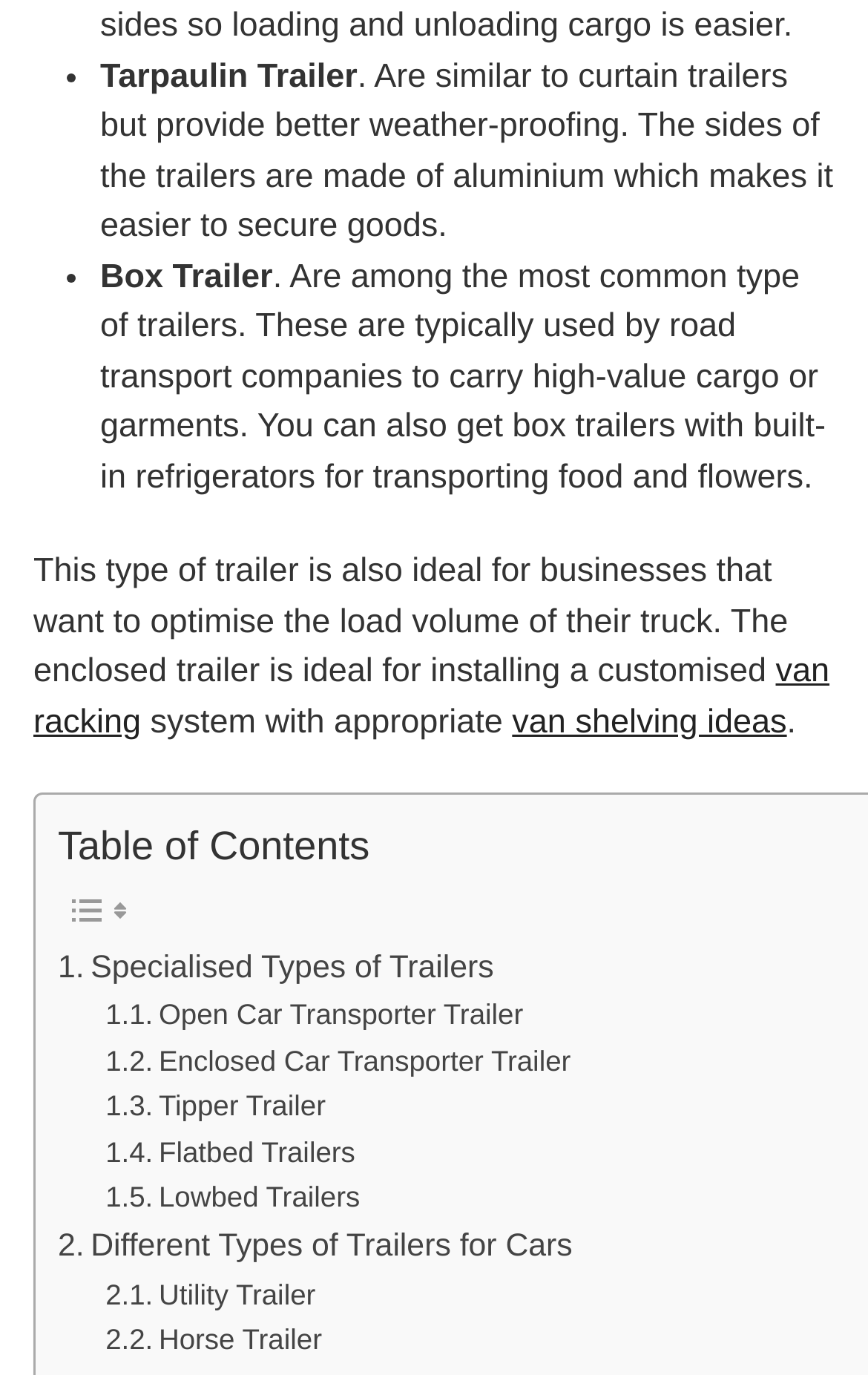Extract the bounding box coordinates for the UI element described as: "van shelving ideas".

[0.59, 0.511, 0.906, 0.539]